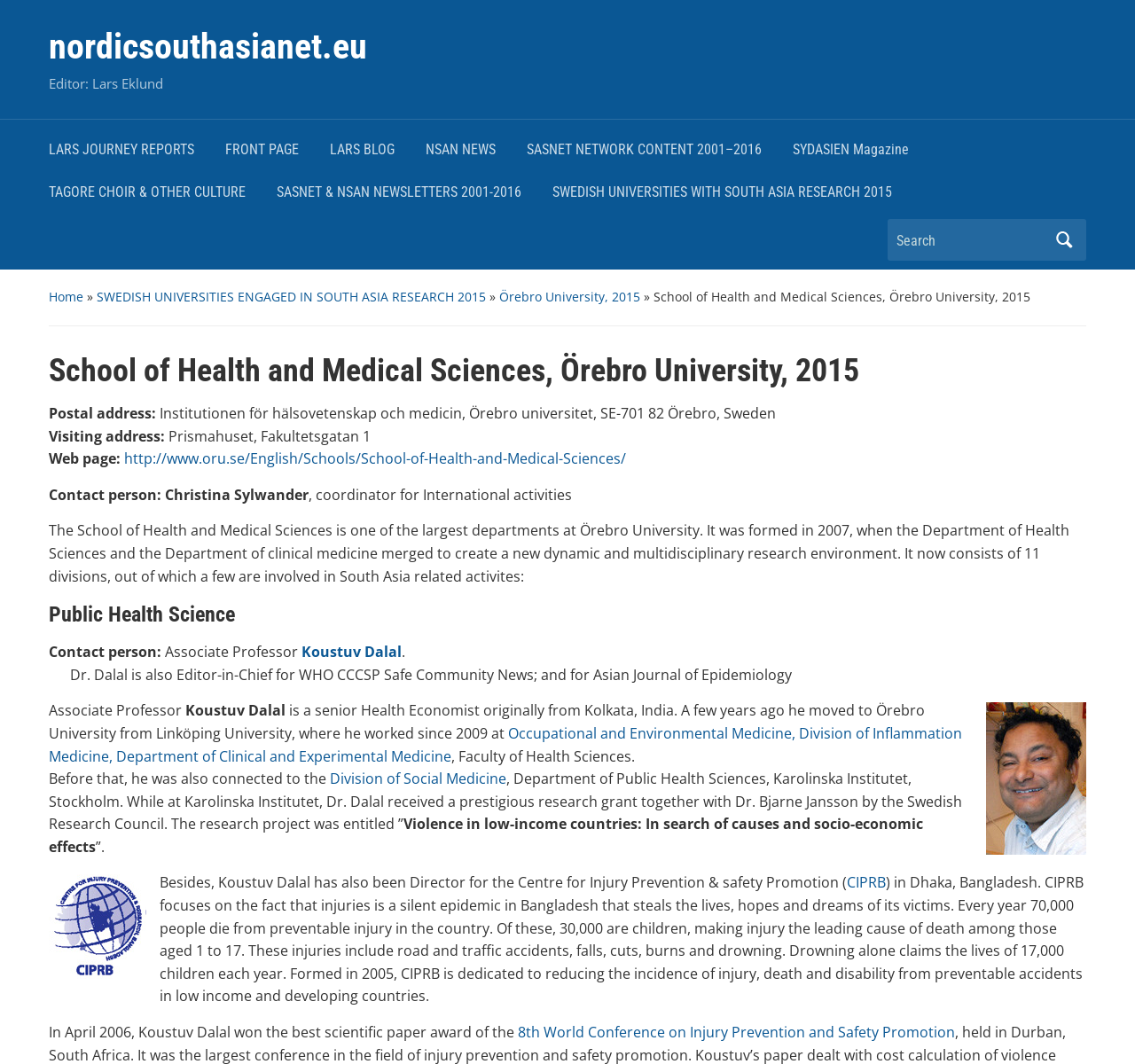Observe the image and answer the following question in detail: What is the research project entitled that Dr. Dalal received a prestigious research grant for?

The research project entitled 'Violence in low-income countries: In search of causes and socio-economic effects' can be found in the static text element describing Dr. Dalal's research grant from the Swedish Research Council.